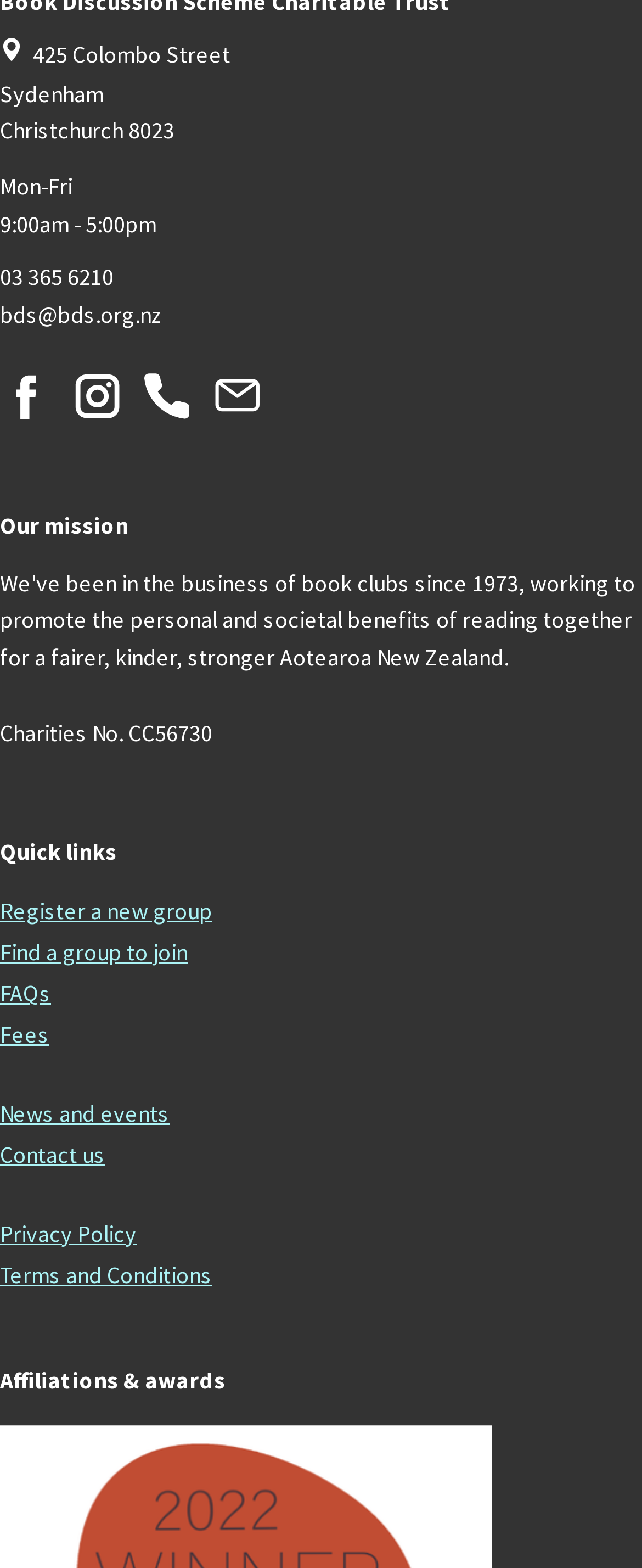Identify the bounding box coordinates of the clickable section necessary to follow the following instruction: "View SAP S/4HANA & ERP page". The coordinates should be presented as four float numbers from 0 to 1, i.e., [left, top, right, bottom].

None